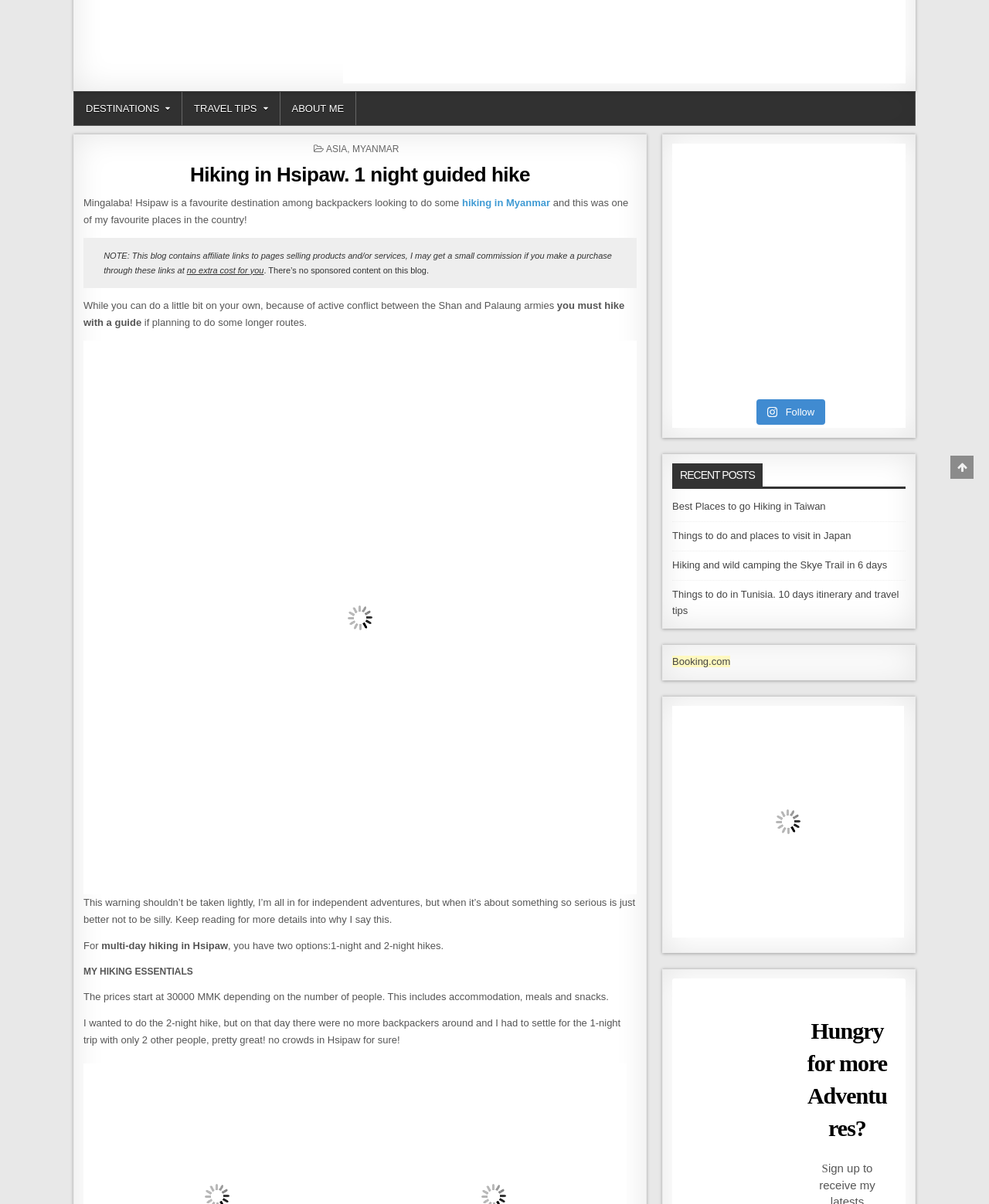Given the webpage screenshot, identify the bounding box of the UI element that matches this description: "hiking in Myanmar".

[0.467, 0.164, 0.556, 0.173]